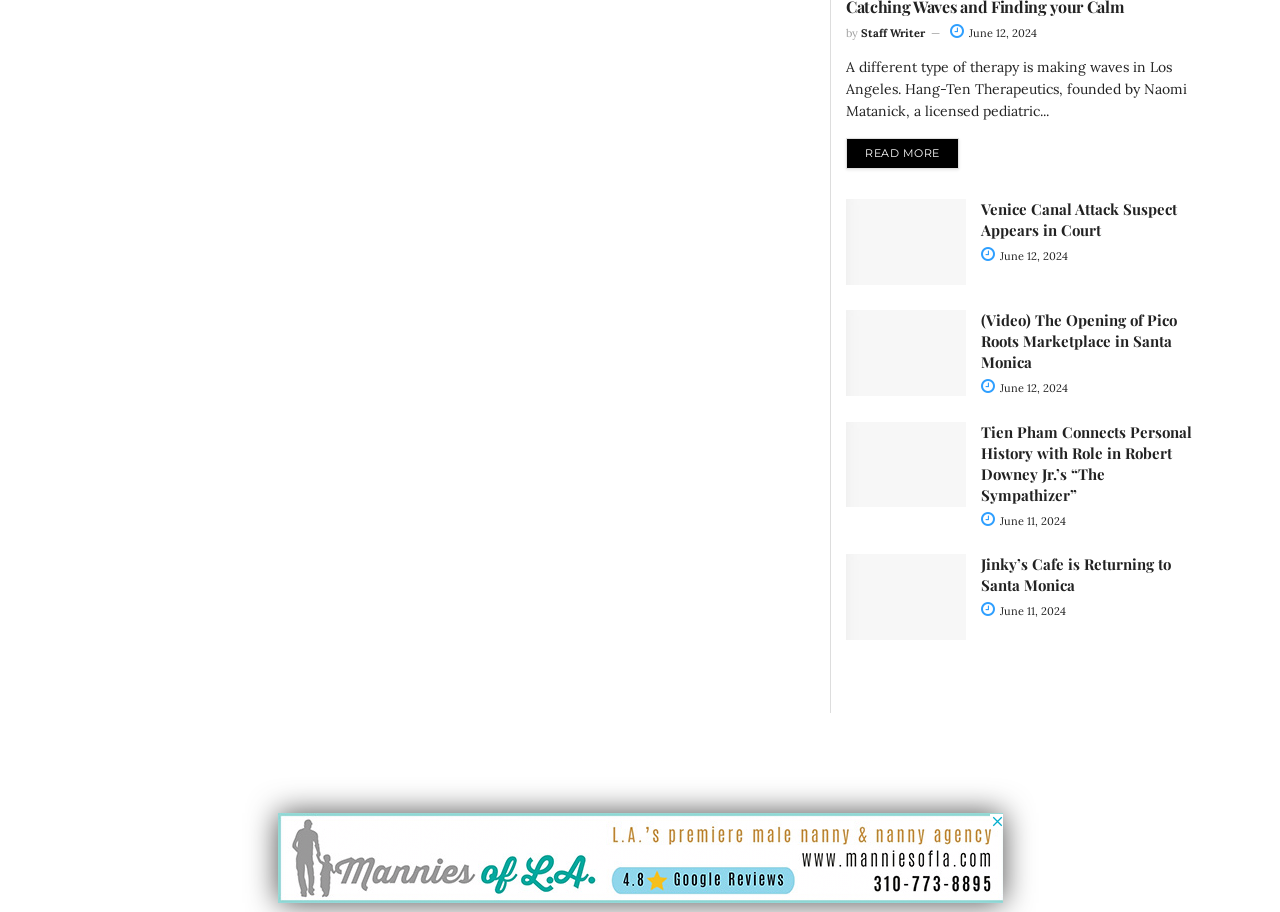Locate the bounding box coordinates of the clickable area to execute the instruction: "Read more about Hang-Ten Therapeutics". Provide the coordinates as four float numbers between 0 and 1, represented as [left, top, right, bottom].

[0.661, 0.151, 0.749, 0.186]